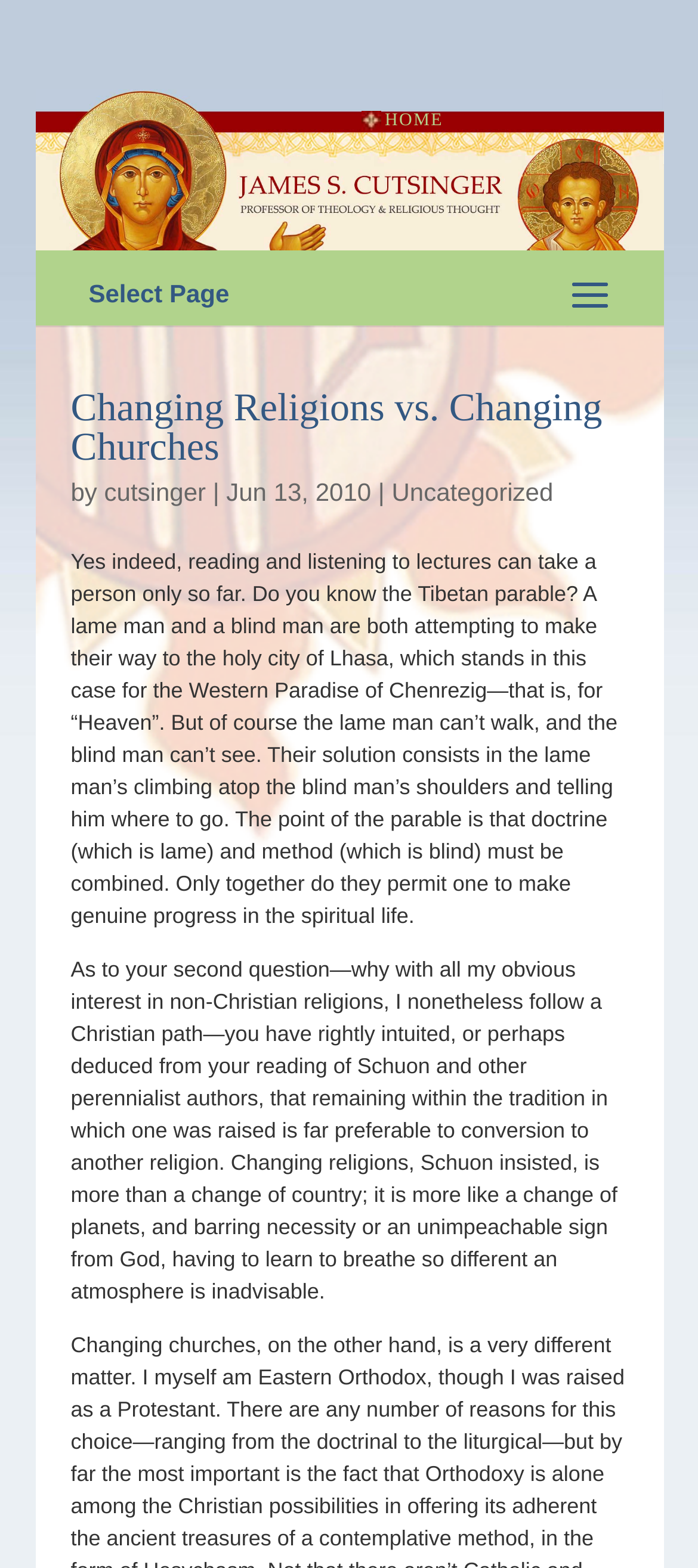Offer a comprehensive description of the webpage’s content and structure.

The webpage is an article titled "Changing Religions vs. Changing Churches" by James S. Cutsinger. At the top, there is a navigation link "HOME" positioned slightly to the right of the center. Below it, there is a dropdown menu labeled "Select Page". 

The main content of the article starts with a heading that spans most of the width of the page, followed by the author's name "James S. Cutsinger" and the publication date "Jun 13, 2010". 

The article is divided into two paragraphs. The first paragraph discusses the importance of combining doctrine and method in spiritual growth, using a Tibetan parable to illustrate the point. This paragraph is positioned below the heading and spans most of the width of the page.

The second paragraph is positioned below the first one and is also quite wide. It addresses the question of why the author, despite being interested in non-Christian religions, follows a Christian path. The author explains that remaining within one's own tradition is generally preferable to converting to another religion, citing the perennialist author Schuon.

There are two links on the page, "cutsinger" and "Uncategorized", which are positioned near the top, below the heading.